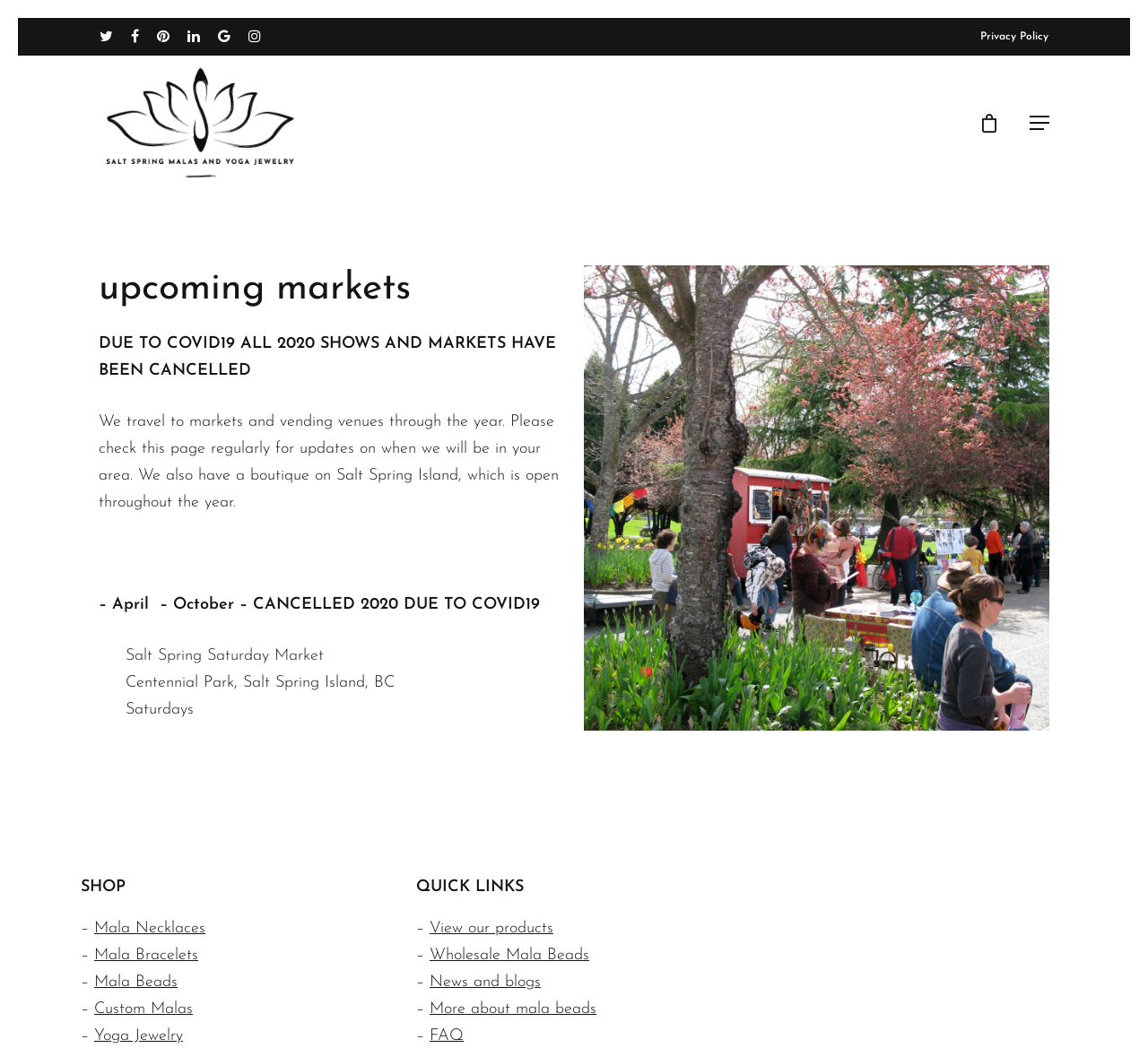Determine the bounding box coordinates for the clickable element to execute this instruction: "View the image of Mosconi Jaw Fracture Repair". Provide the coordinates as four float numbers between 0 and 1, i.e., [left, top, right, bottom].

None